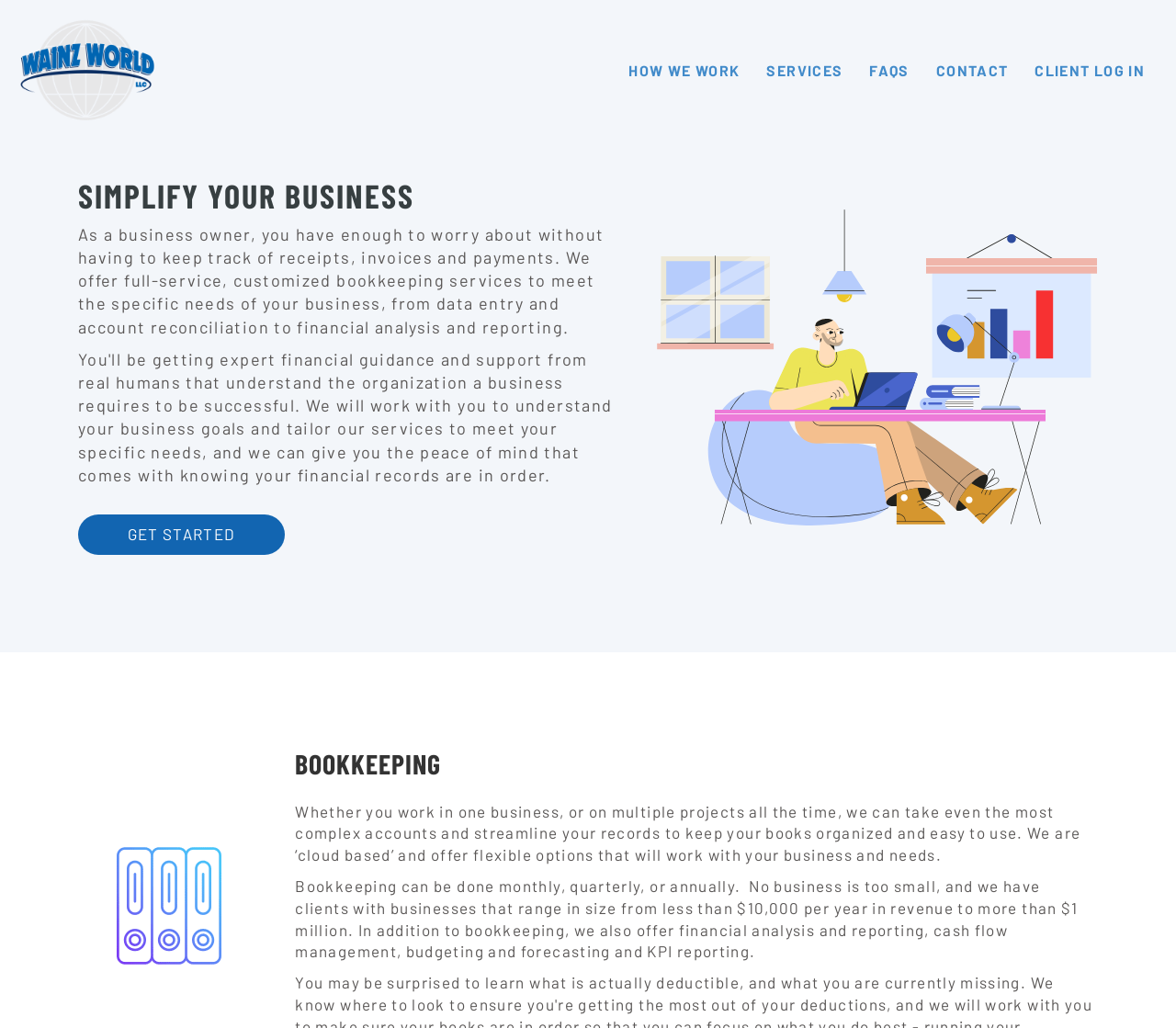Provide the bounding box coordinates for the UI element that is described by this text: "alt="WW-01" title="WW-01"". The coordinates should be in the form of four float numbers between 0 and 1: [left, top, right, bottom].

[0.016, 0.057, 0.133, 0.075]